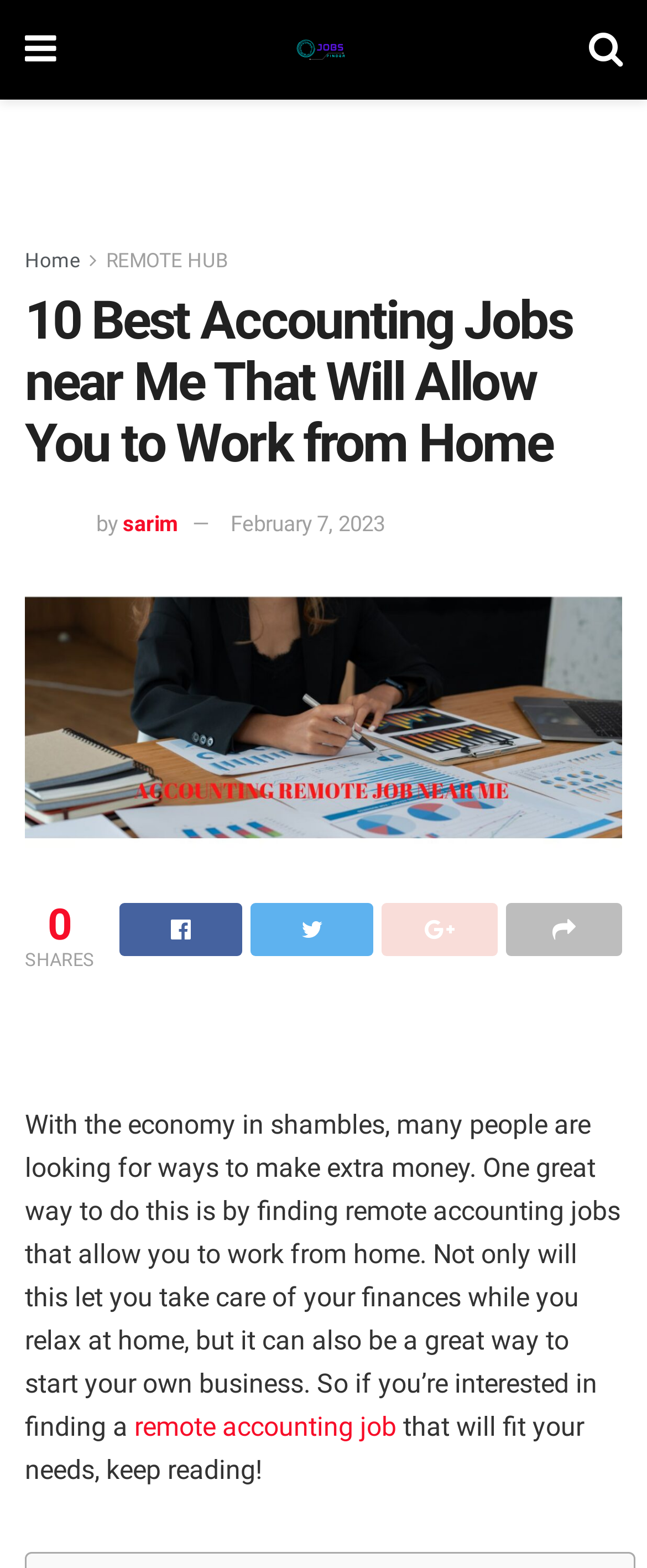Please reply to the following question with a single word or a short phrase:
Who is the author of the article?

sarim